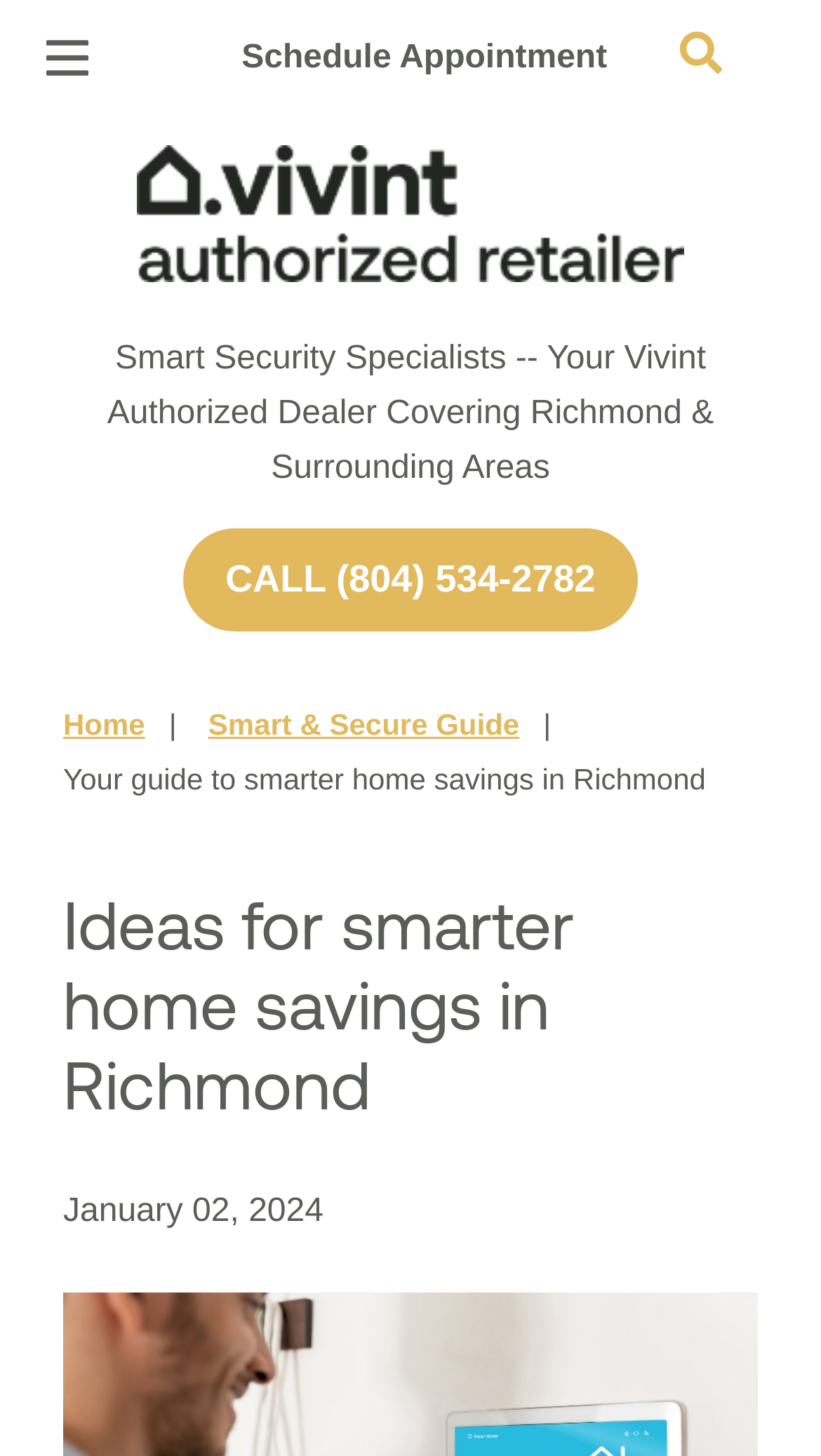Please extract the title of the webpage.

Ideas for smarter home savings in Richmond